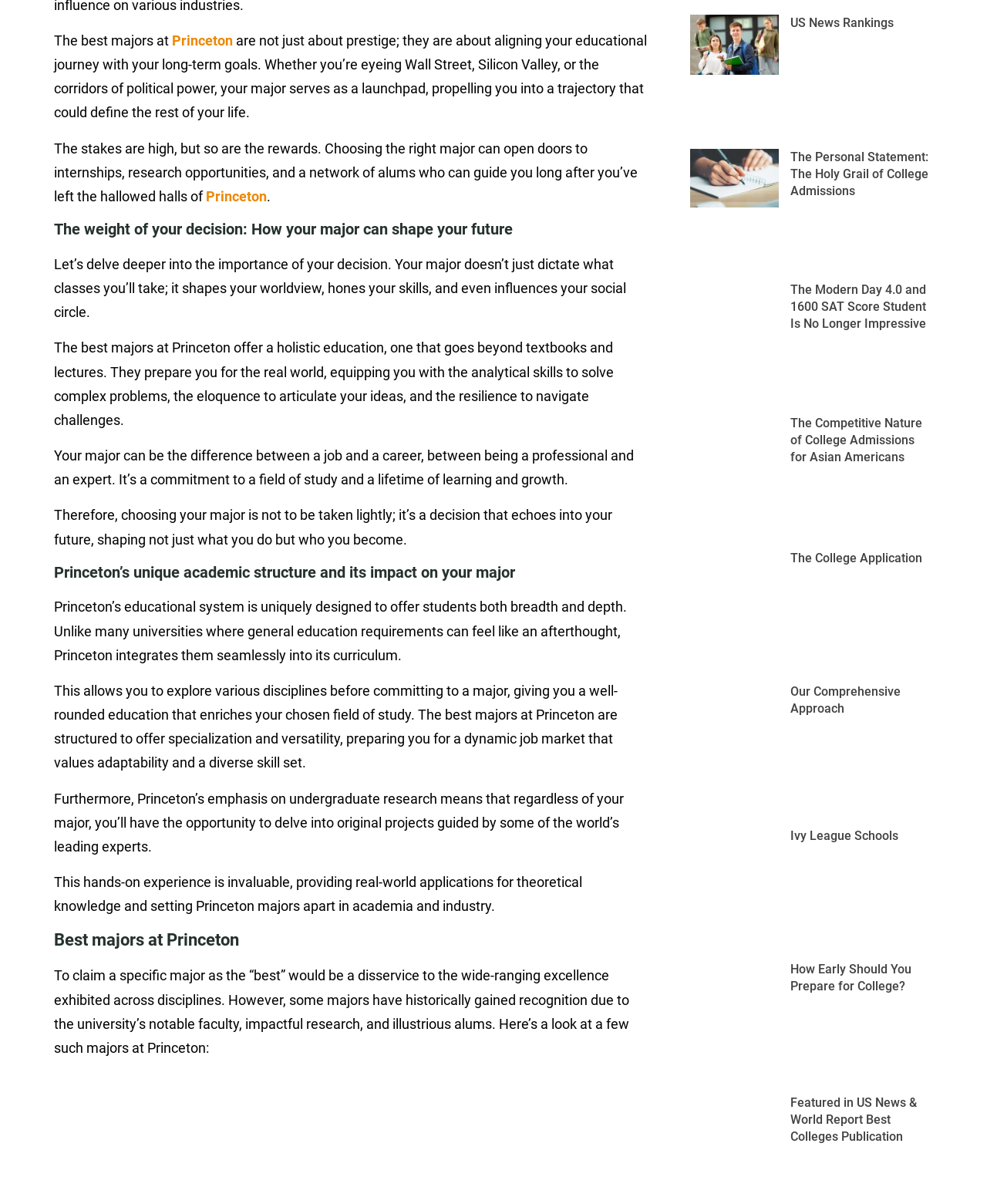What is the main topic of this webpage?
Look at the image and respond with a single word or a short phrase.

College admissions